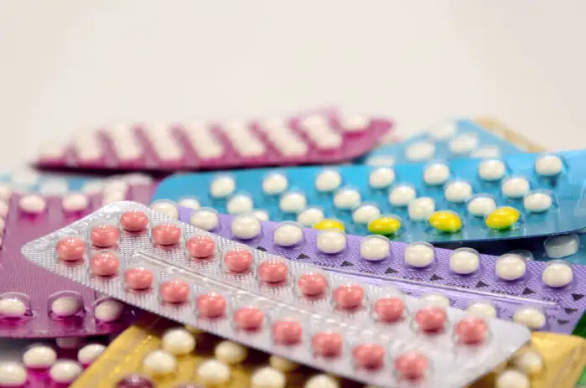Provide your answer to the question using just one word or phrase: What is the purpose of the visual representation?

To illustrate contraceptive options